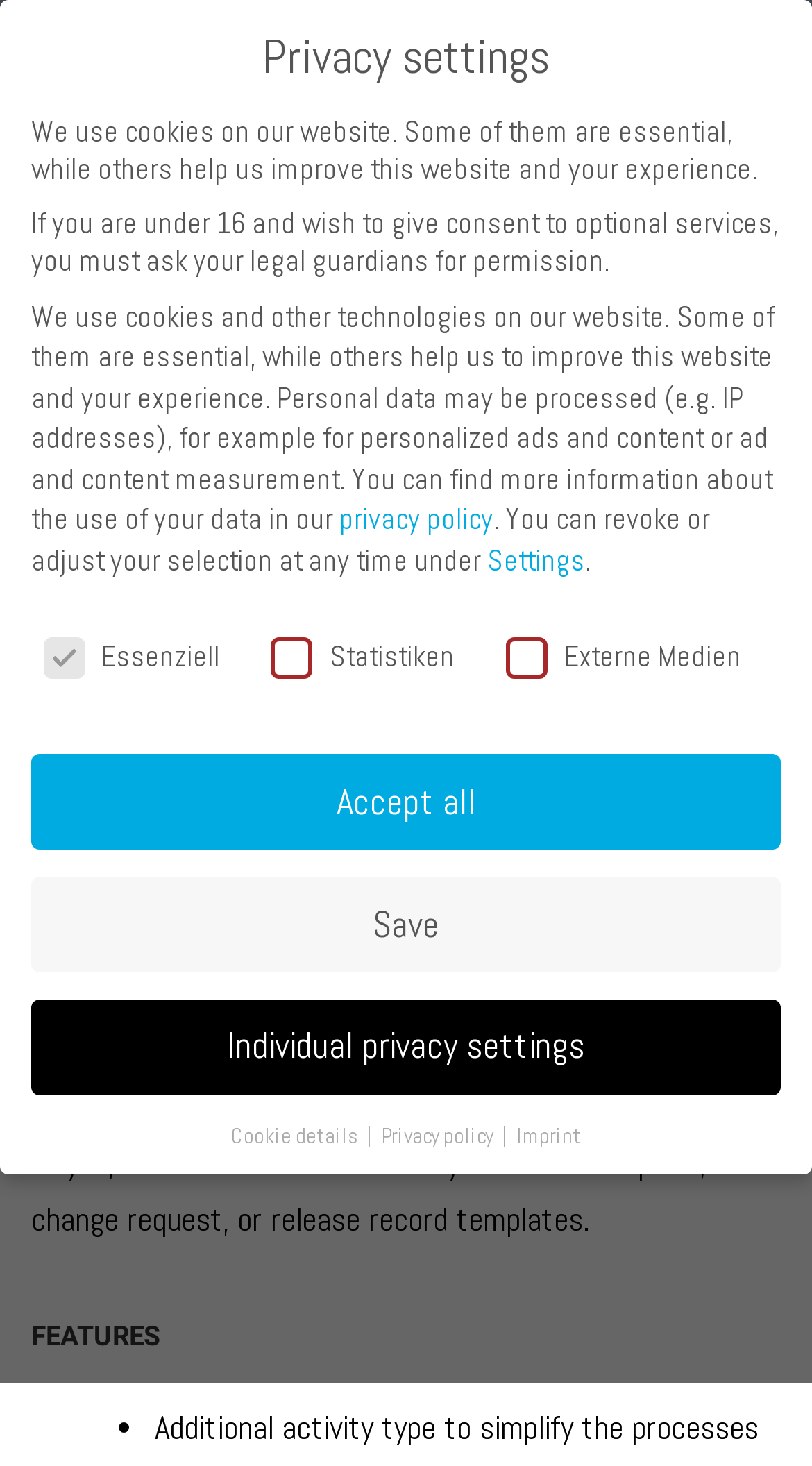Please respond in a single word or phrase: 
What is the feature of the product that simplifies processes?

Additional activity type